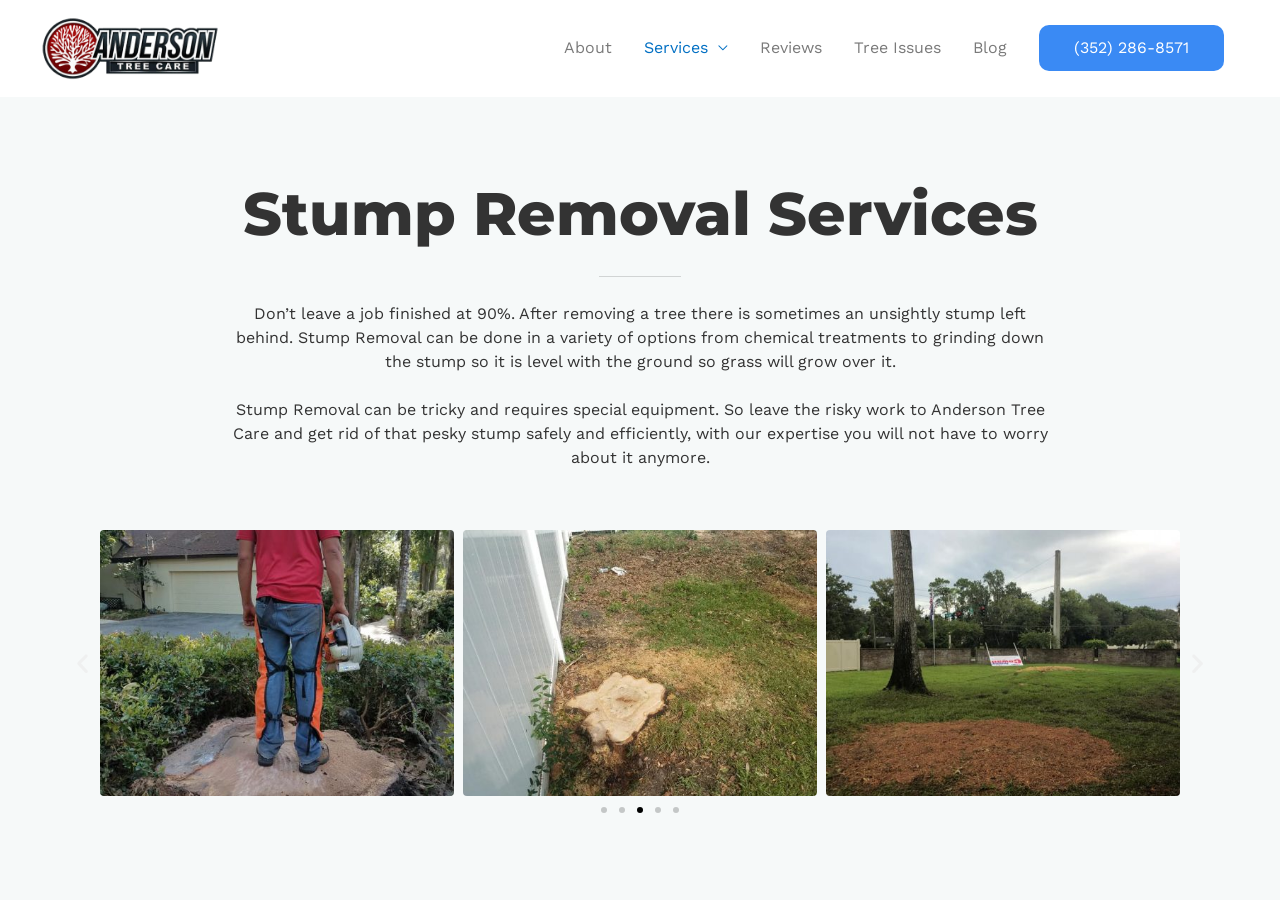Given the element description: "Blog", predict the bounding box coordinates of this UI element. The coordinates must be four float numbers between 0 and 1, given as [left, top, right, bottom].

[0.748, 0.018, 0.799, 0.089]